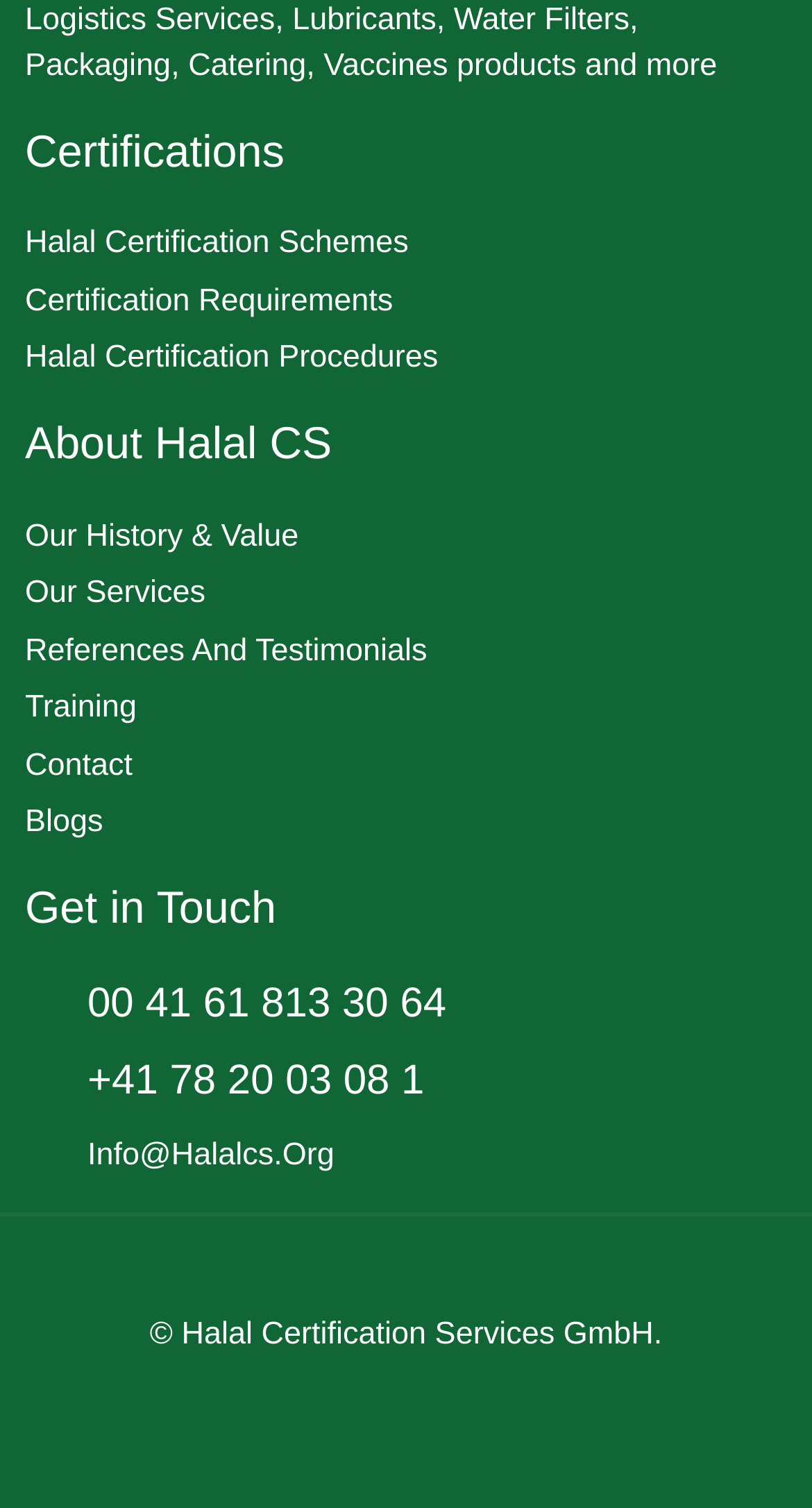How many contact methods are provided?
Please provide a comprehensive answer to the question based on the webpage screenshot.

The webpage provides three contact methods: a phone number '+41 78 20 03 08 1', a WhatsApp number '00 41 61 813 30 64', and an email address 'Info@Halalcs.Org'.